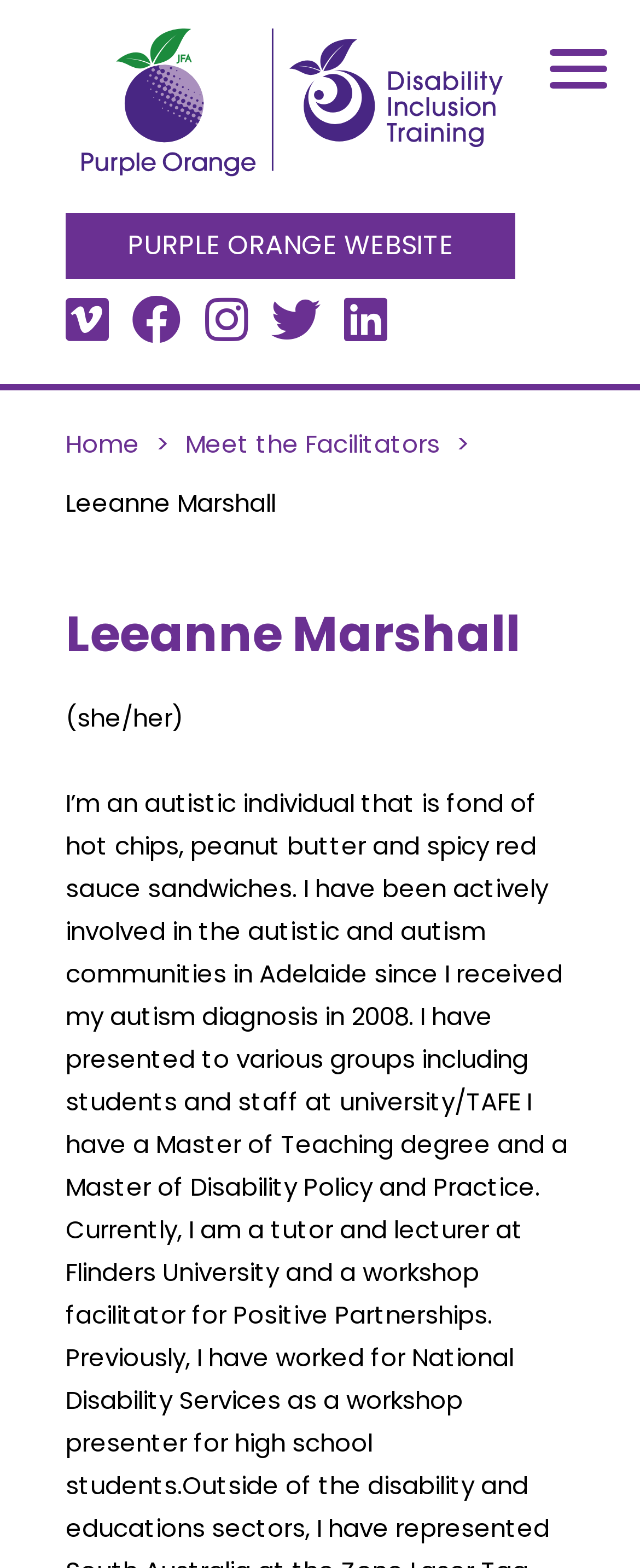Provide a one-word or short-phrase answer to the question:
What is the name of the facilitator?

Leeanne Marshall